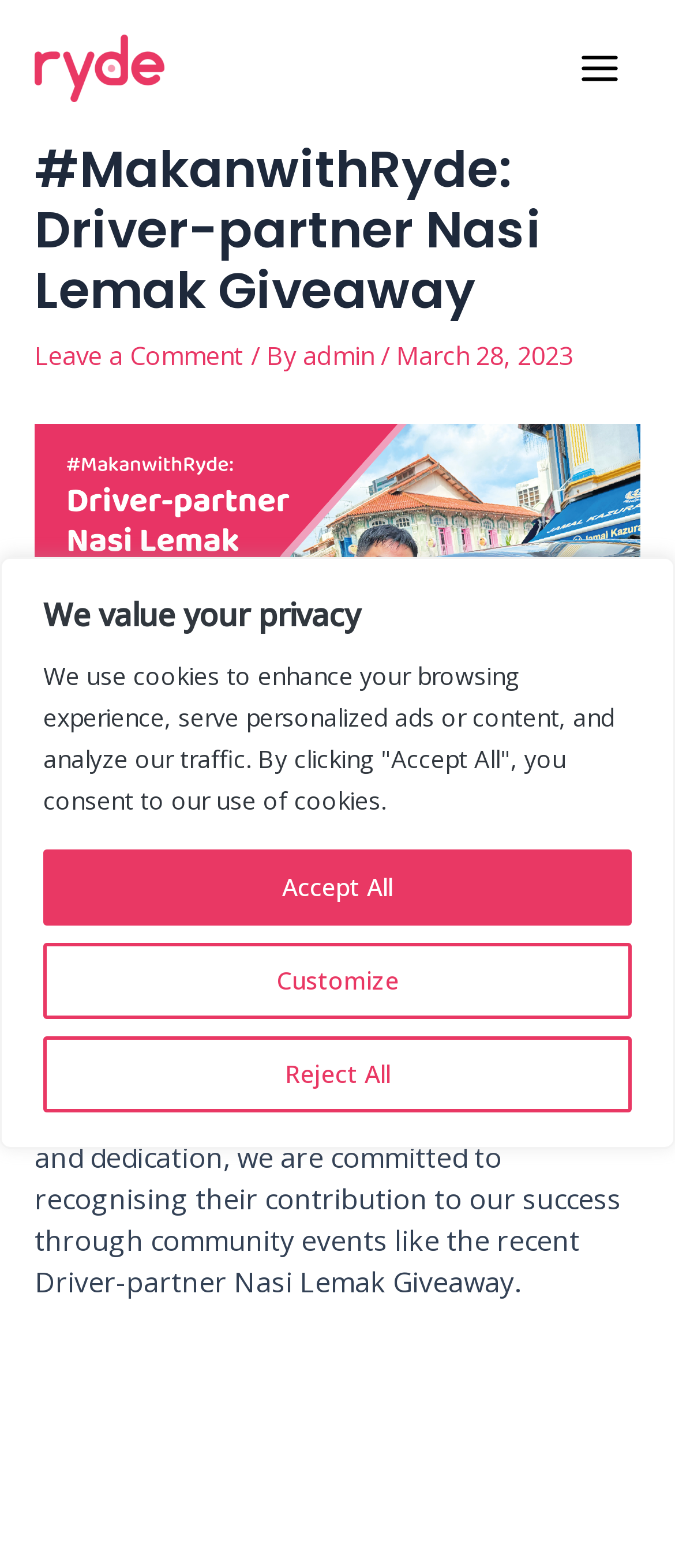Please determine the bounding box coordinates for the element with the description: "Leave a Comment".

[0.051, 0.215, 0.362, 0.237]